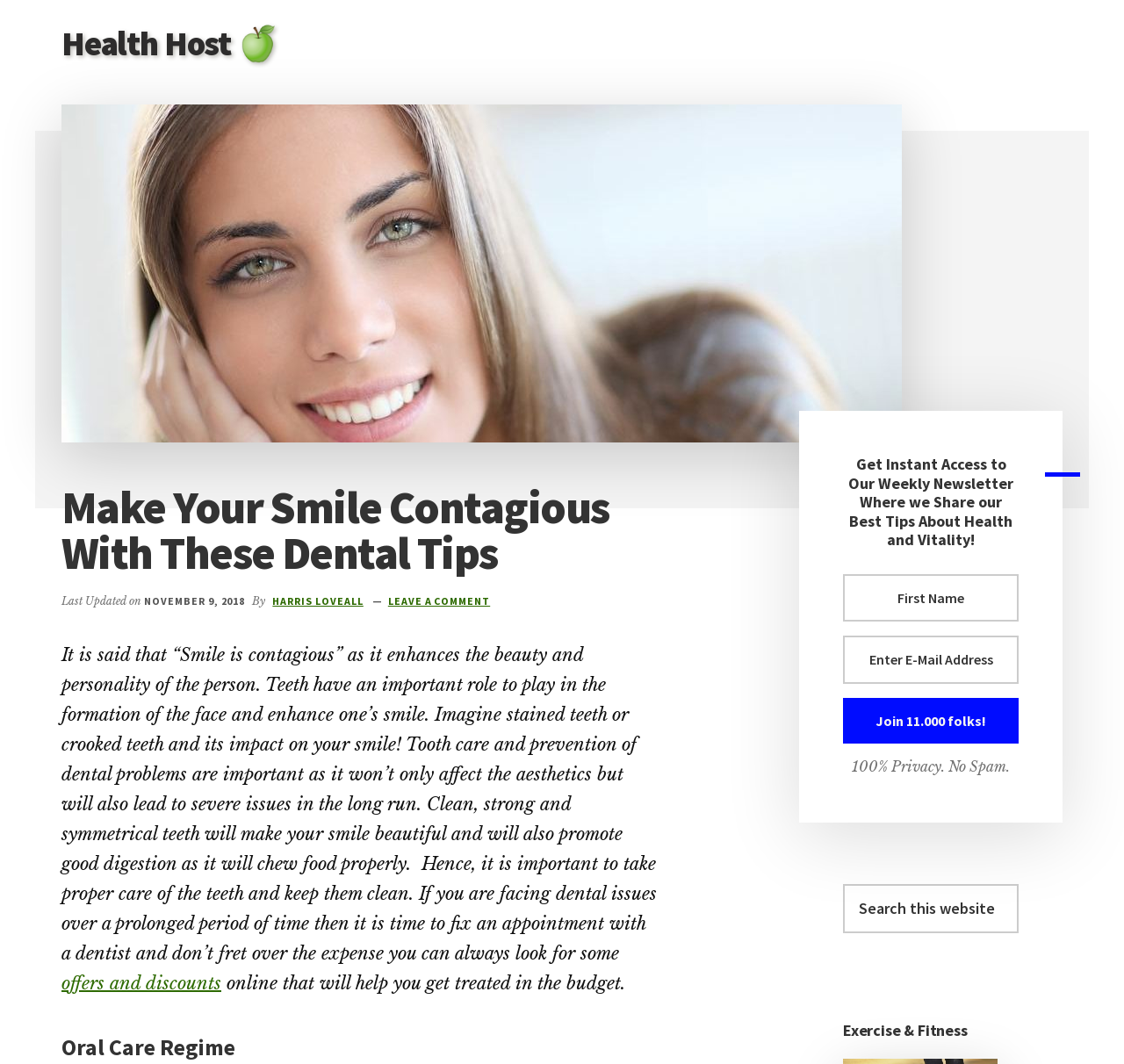What is the author of the article?
Look at the image and respond to the question as thoroughly as possible.

I determined the answer by looking at the link element with the text 'HARRIS LOVEALL' which is likely to be the author's name.